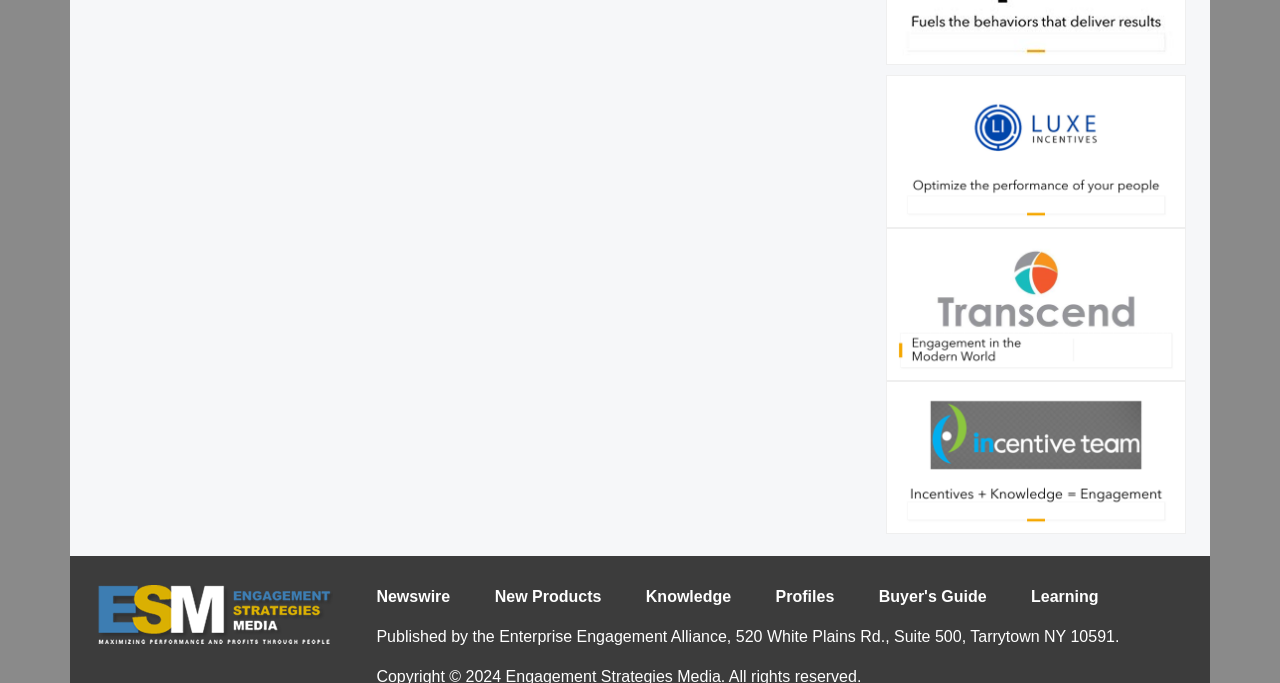Locate the bounding box coordinates of the element to click to perform the following action: 'Read 'SHAKE DOWN CRUISE, CHAPTER 1' article'. The coordinates should be given as four float values between 0 and 1, in the form of [left, top, right, bottom].

None